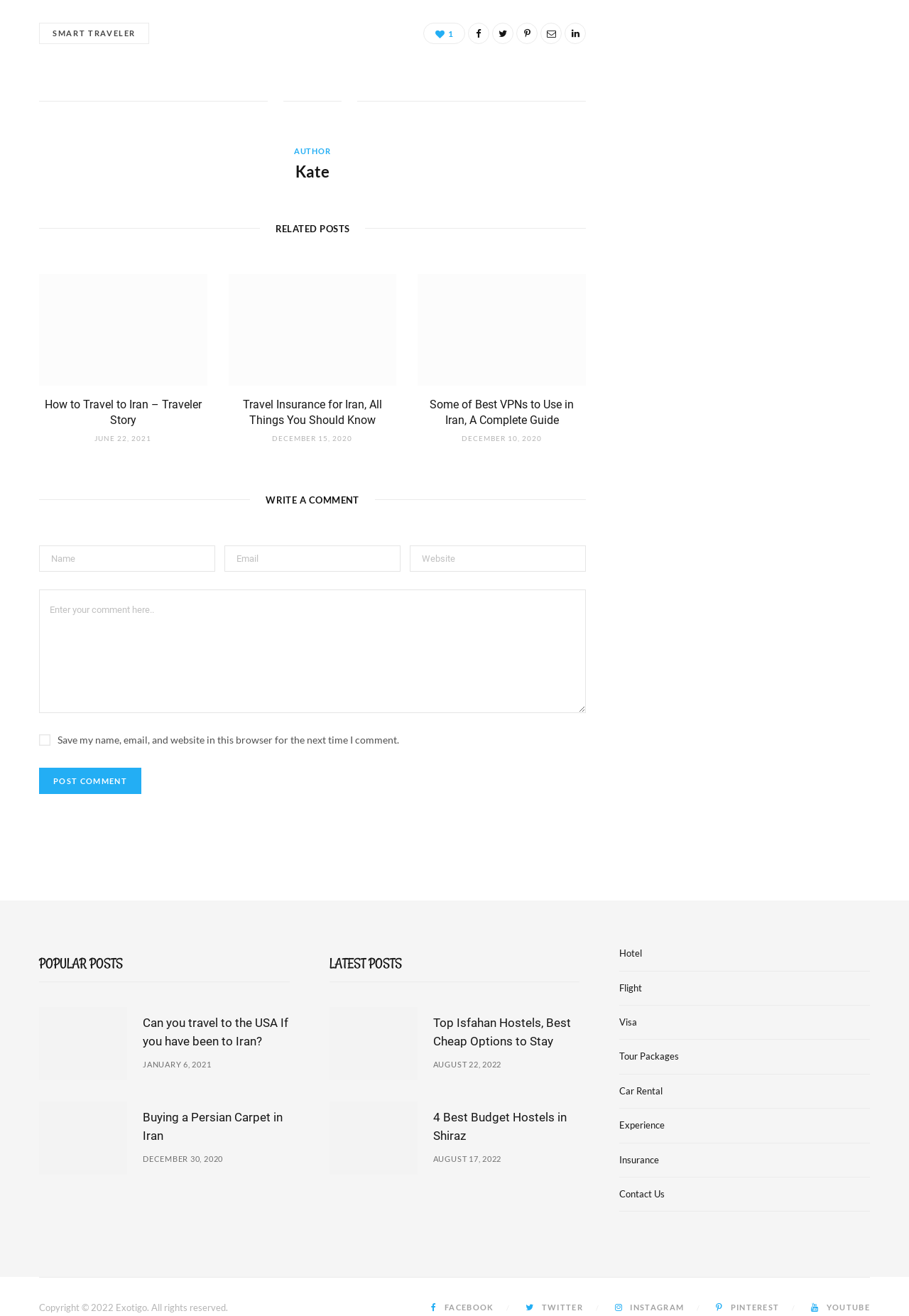Please specify the bounding box coordinates of the clickable section necessary to execute the following command: "Click on the 'SMART TRAVELER' link".

[0.043, 0.017, 0.164, 0.034]